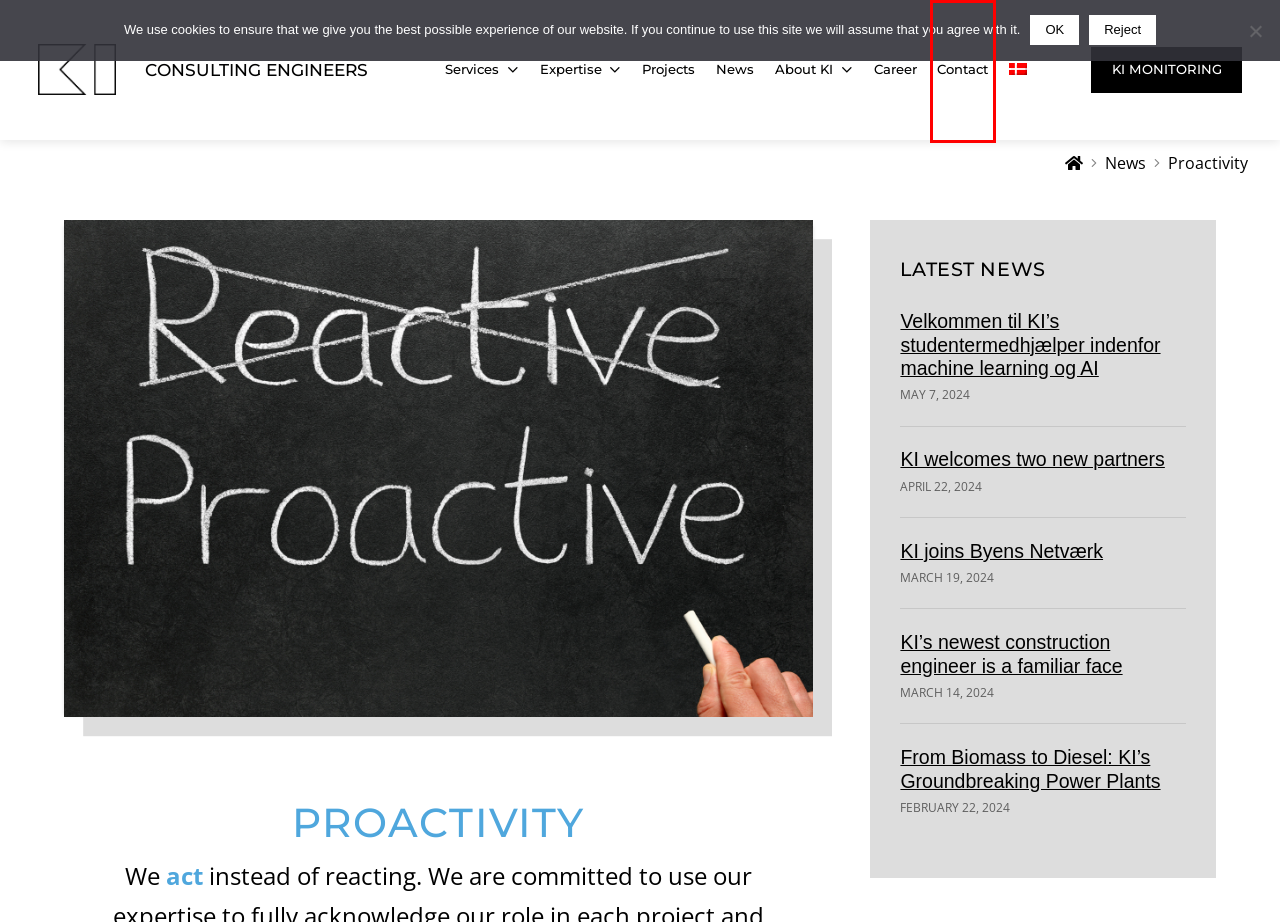Look at the screenshot of a webpage that includes a red bounding box around a UI element. Select the most appropriate webpage description that matches the page seen after clicking the highlighted element. Here are the candidates:
A. KI joins Byens Netværk - KI Consulting Engineers
B. News - Structural engineering and monitoring - KI Consulting Engineers
C. KI's newest construction engineer is a familiar face
D. Projects - Structural design and monitoring - KI Consulting Engineers
E. About KI - KI
F. Contact - KI Consulting Engineers
G. Career - Construction Engineer - Working at KI
H. KI welcomes two new partners - KI Consulting Engineers

F